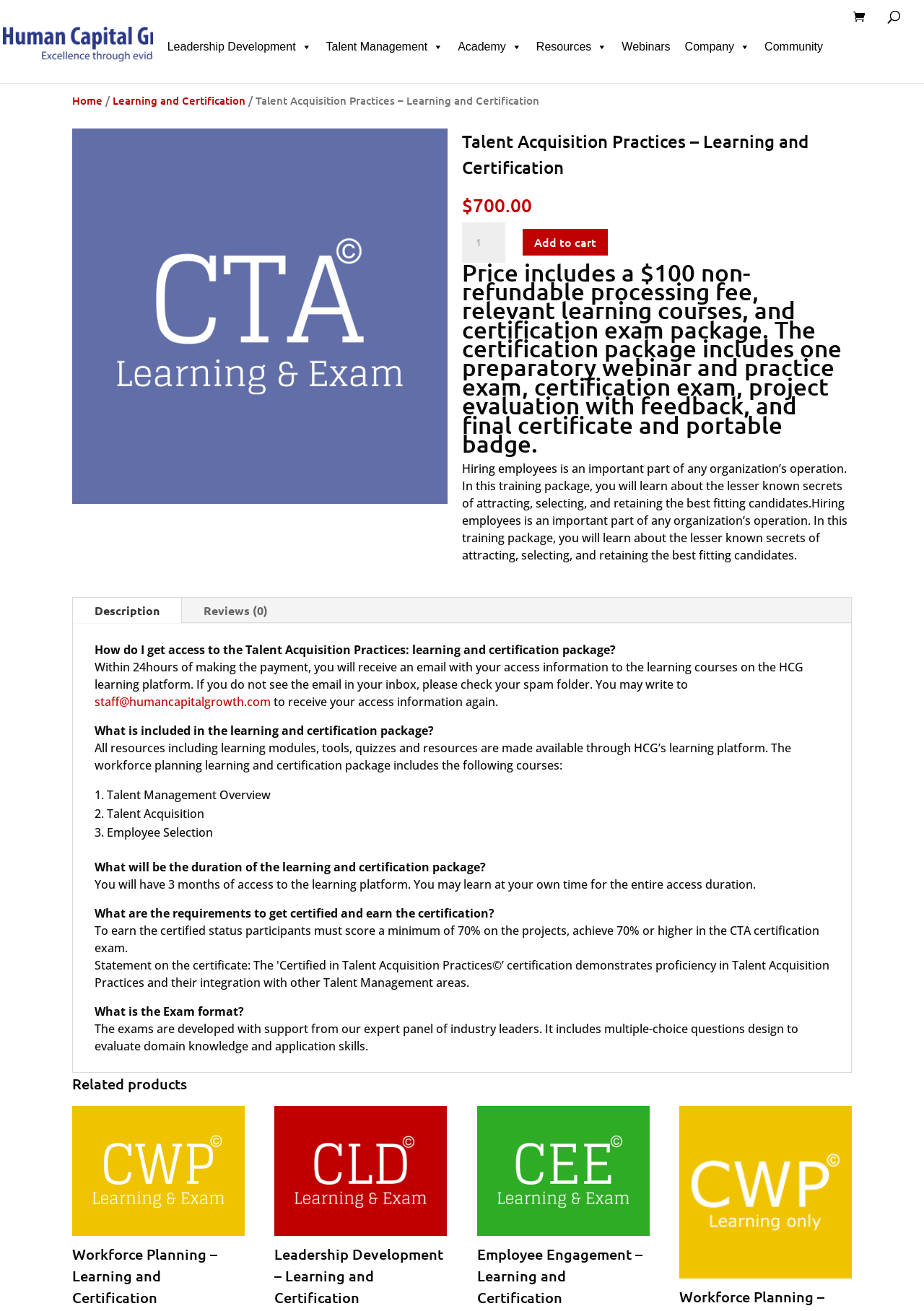Determine the bounding box coordinates of the clickable region to execute the instruction: "Click on the 'Certified in Talent Acquisition Practices' link". The coordinates should be four float numbers between 0 and 1, denoted as [left, top, right, bottom].

[0.078, 0.098, 0.484, 0.384]